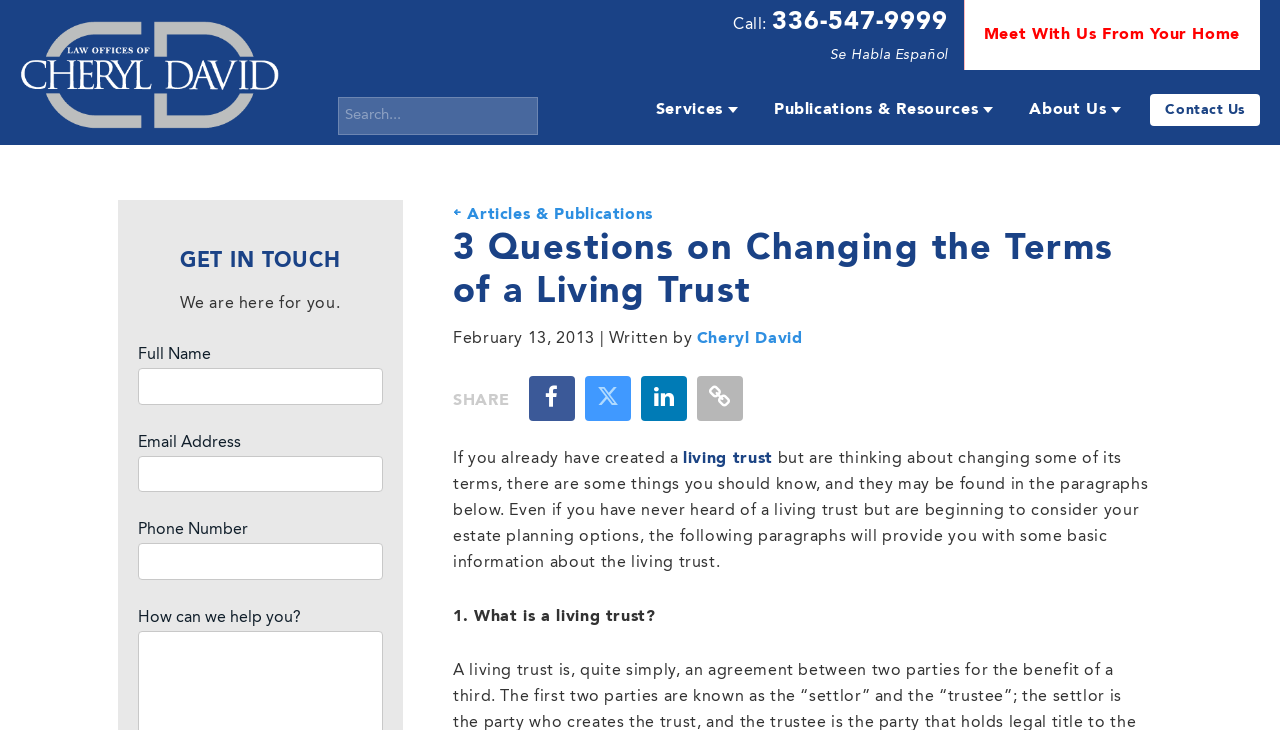Please specify the bounding box coordinates of the clickable region to carry out the following instruction: "Call the law office". The coordinates should be four float numbers between 0 and 1, in the format [left, top, right, bottom].

[0.603, 0.014, 0.74, 0.049]